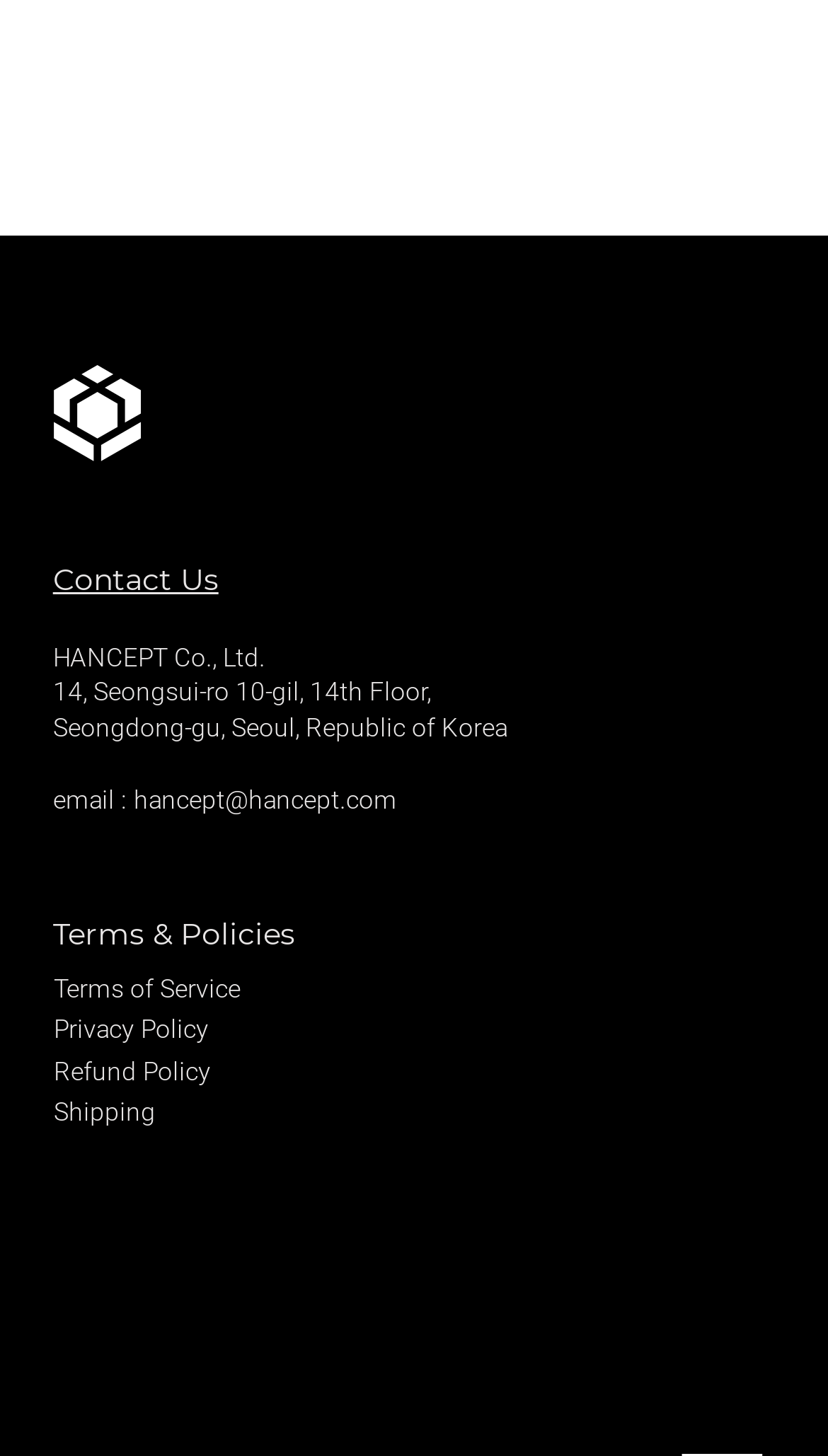What is the company name?
Please look at the screenshot and answer using one word or phrase.

HANCEPT Co., Ltd.